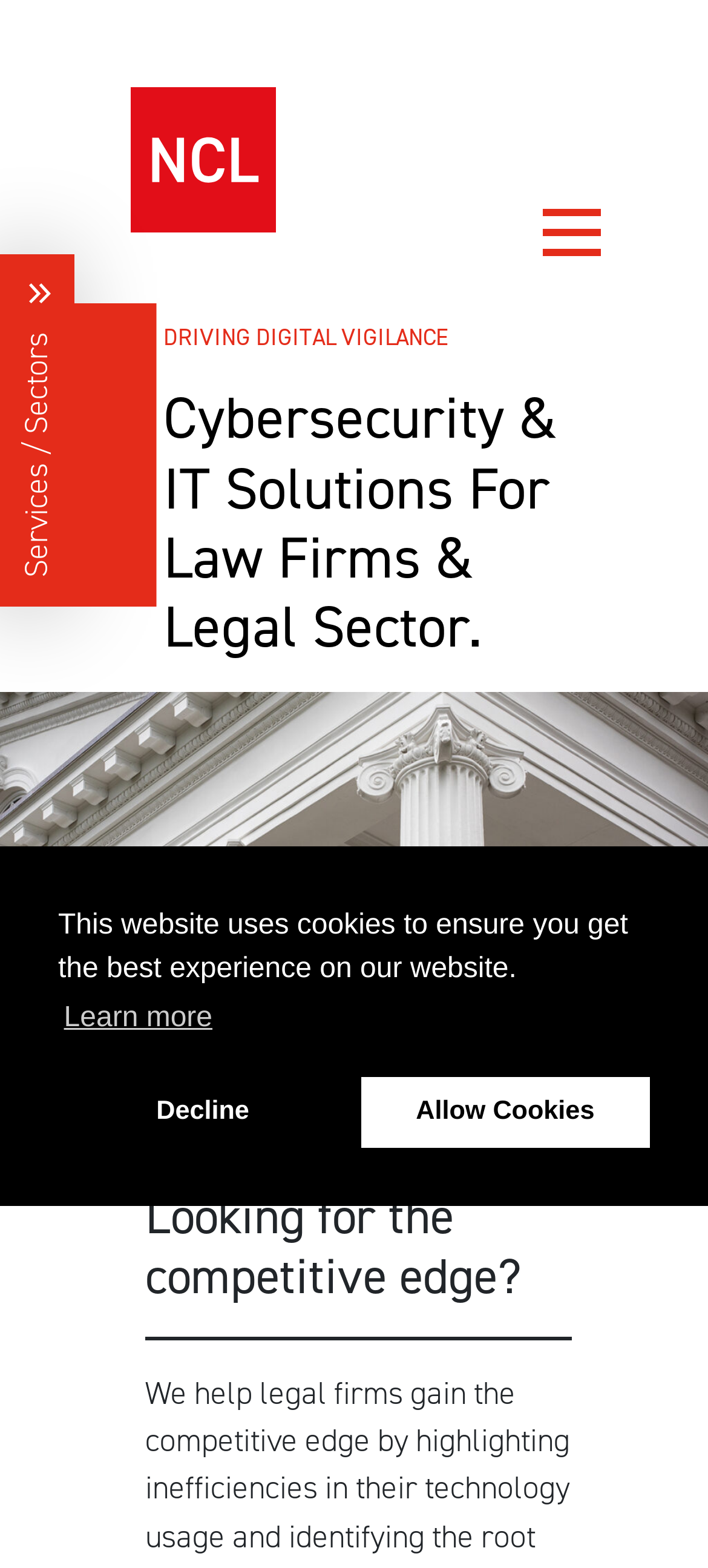How many links are there in the top section of the webpage?
Look at the image and respond with a single word or a short phrase.

3